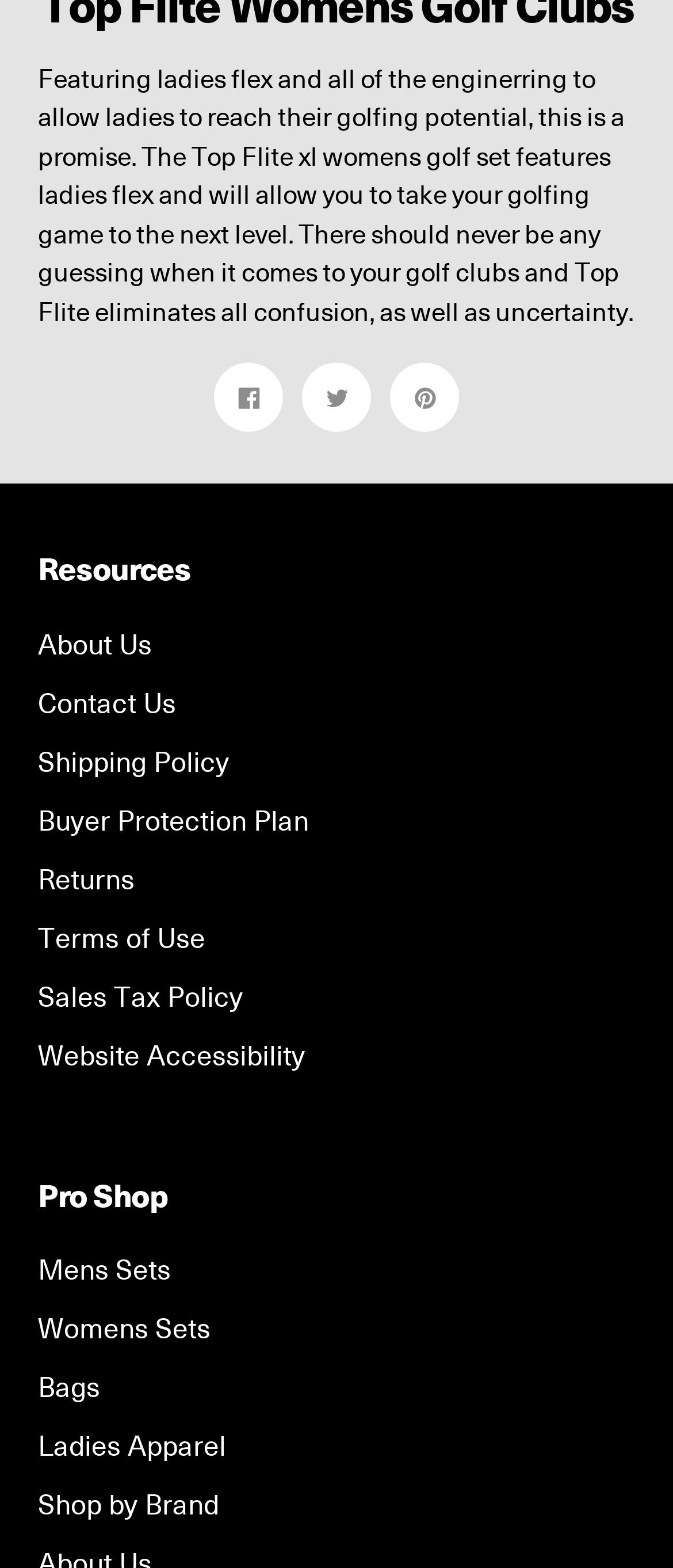What is the main product featured?
Using the image as a reference, deliver a detailed and thorough answer to the question.

The main product featured on the webpage is the Top Flite xl womens golf set, which is described in the StaticText element with ID 359 as 'Featuring ladies flex and all of the enginerring to allow ladies to reach their golfing potential, this is a promise.'